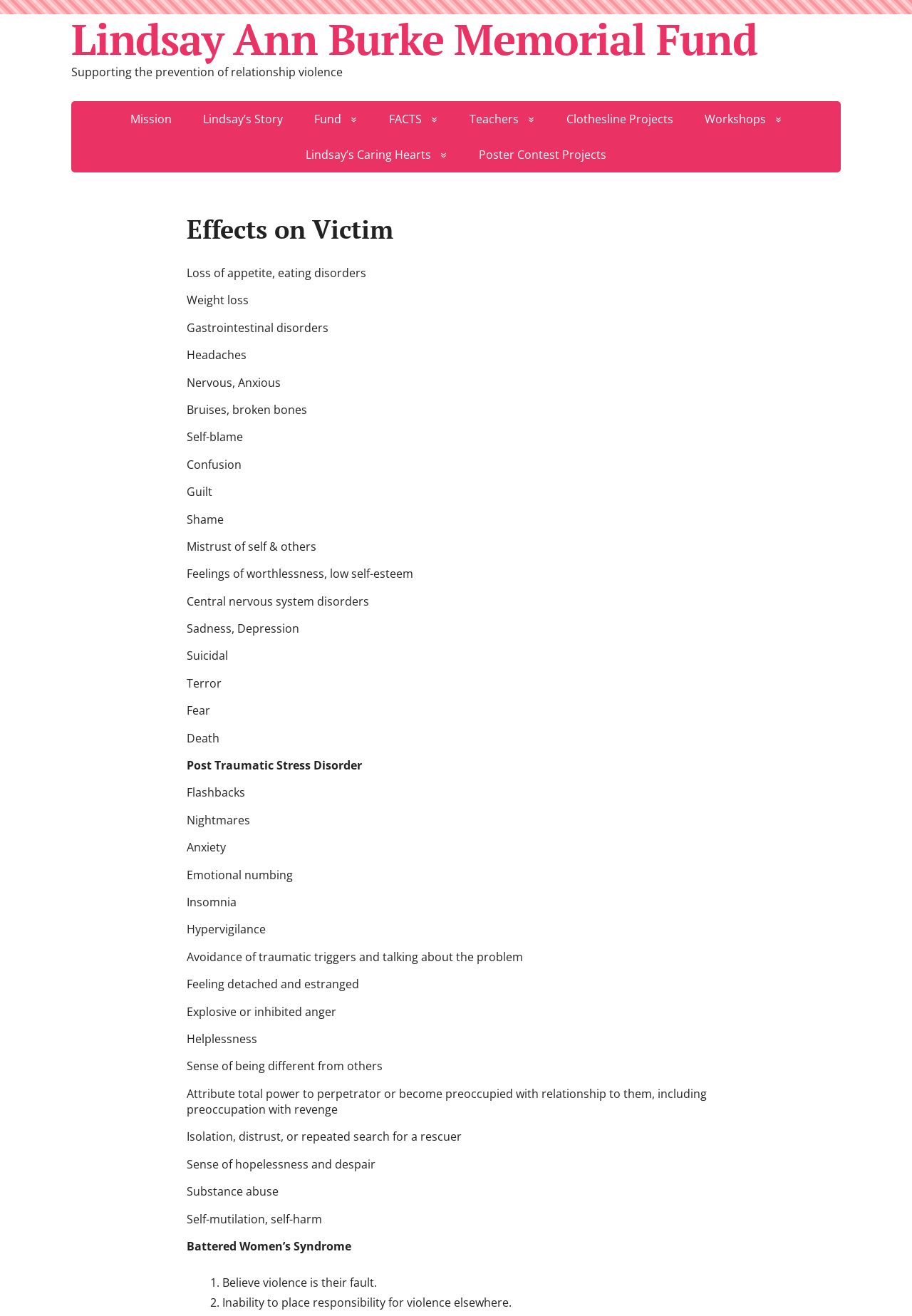Provide the bounding box coordinates in the format (top-left x, top-left y, bottom-right x, bottom-right y). All values are floating point numbers between 0 and 1. Determine the bounding box coordinate of the UI element described as: Lindsay Ann Burke Memorial Fund

[0.078, 0.016, 0.922, 0.043]